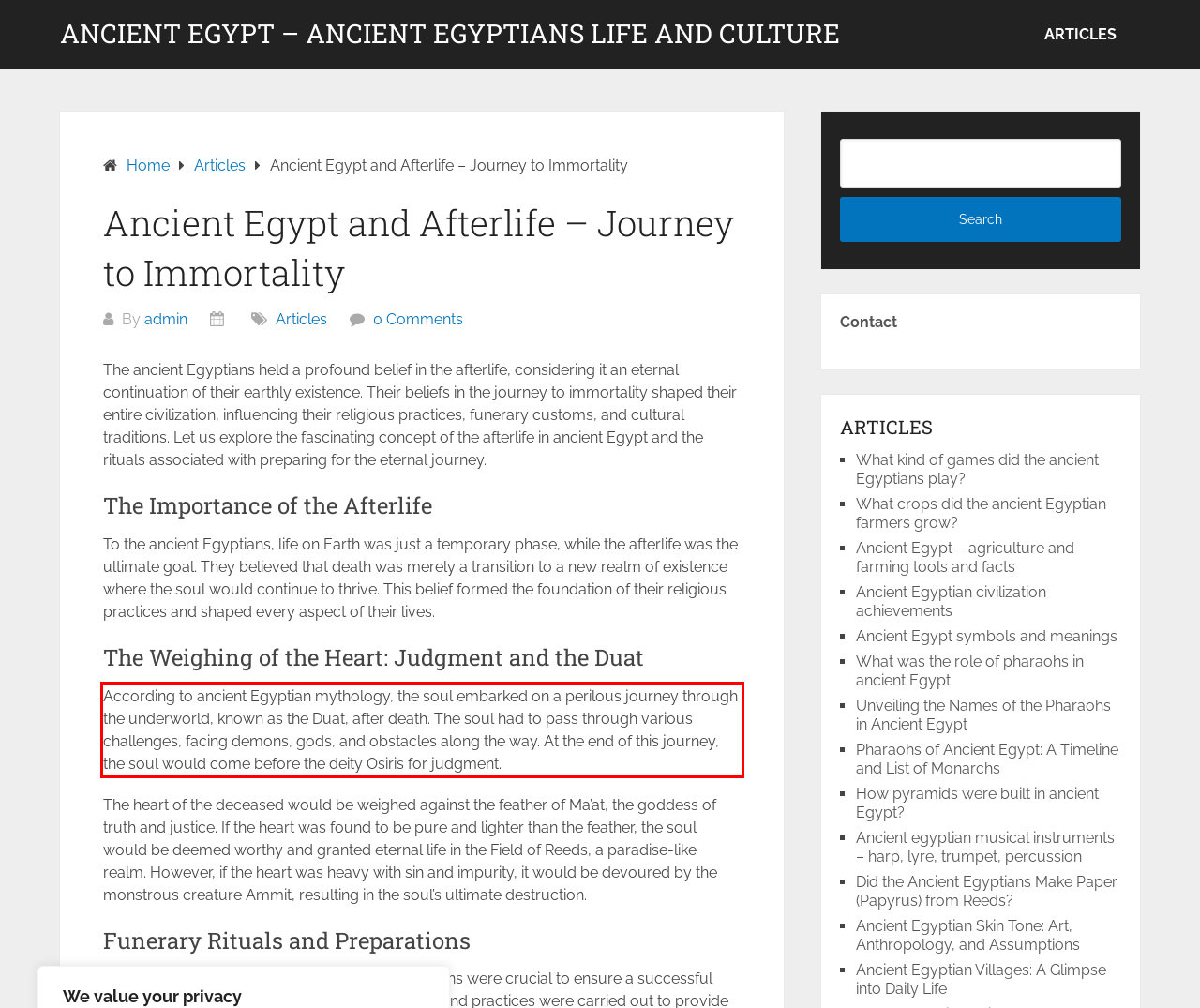There is a UI element on the webpage screenshot marked by a red bounding box. Extract and generate the text content from within this red box.

According to ancient Egyptian mythology, the soul embarked on a perilous journey through the underworld, known as the Duat, after death. The soul had to pass through various challenges, facing demons, gods, and obstacles along the way. At the end of this journey, the soul would come before the deity Osiris for judgment.